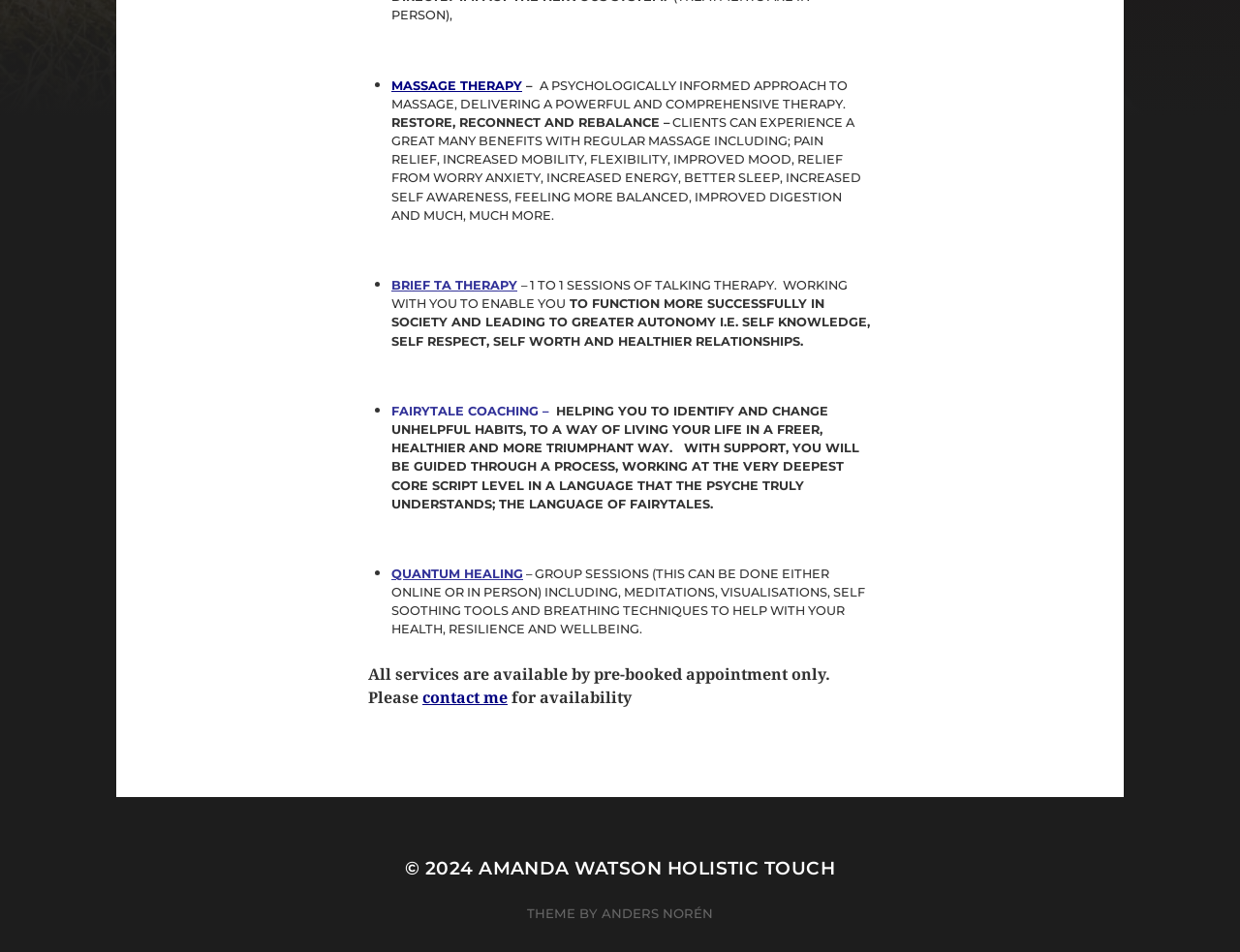Given the element description, predict the bounding box coordinates in the format (top-left x, top-left y, bottom-right x, bottom-right y), using floating point numbers between 0 and 1: Amanda Watson Holistic Touch

[0.386, 0.9, 0.674, 0.923]